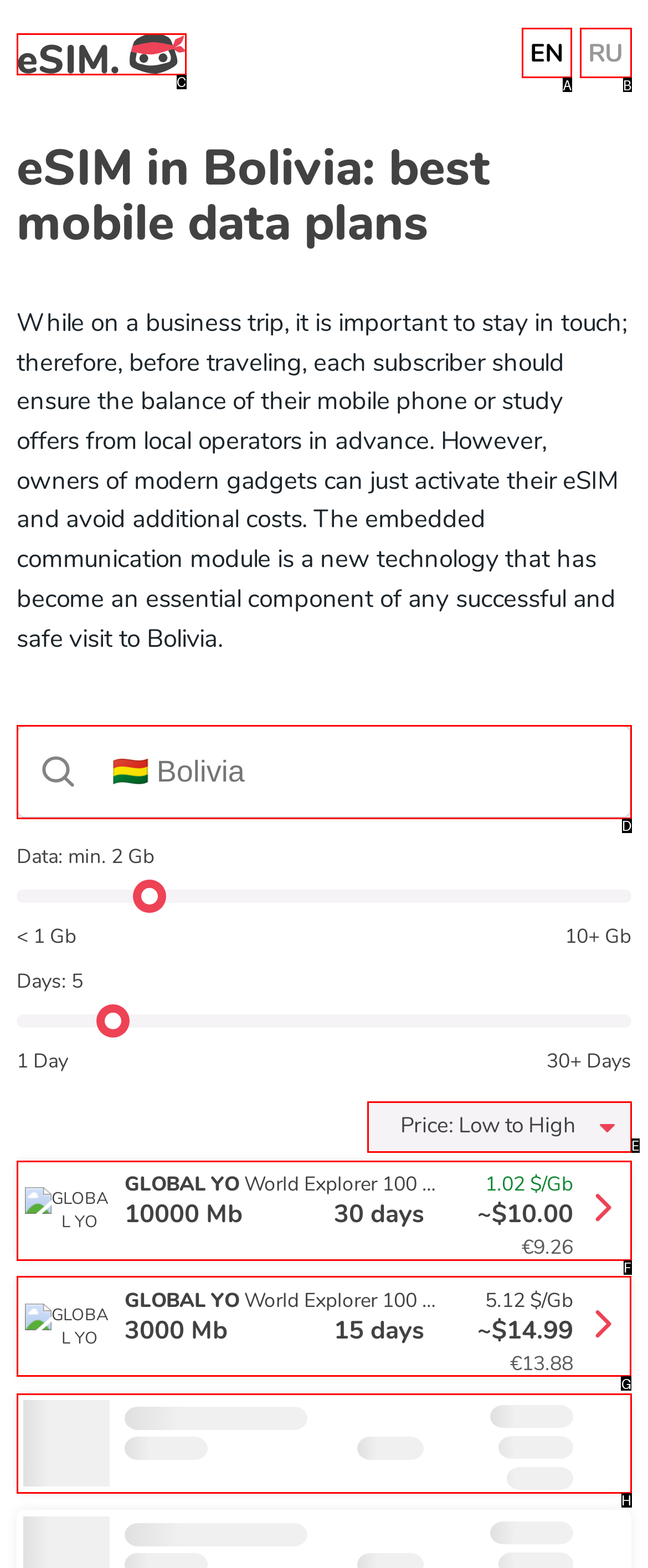Identify the HTML element I need to click to complete this task: View deal 72448 Provide the option's letter from the available choices.

G